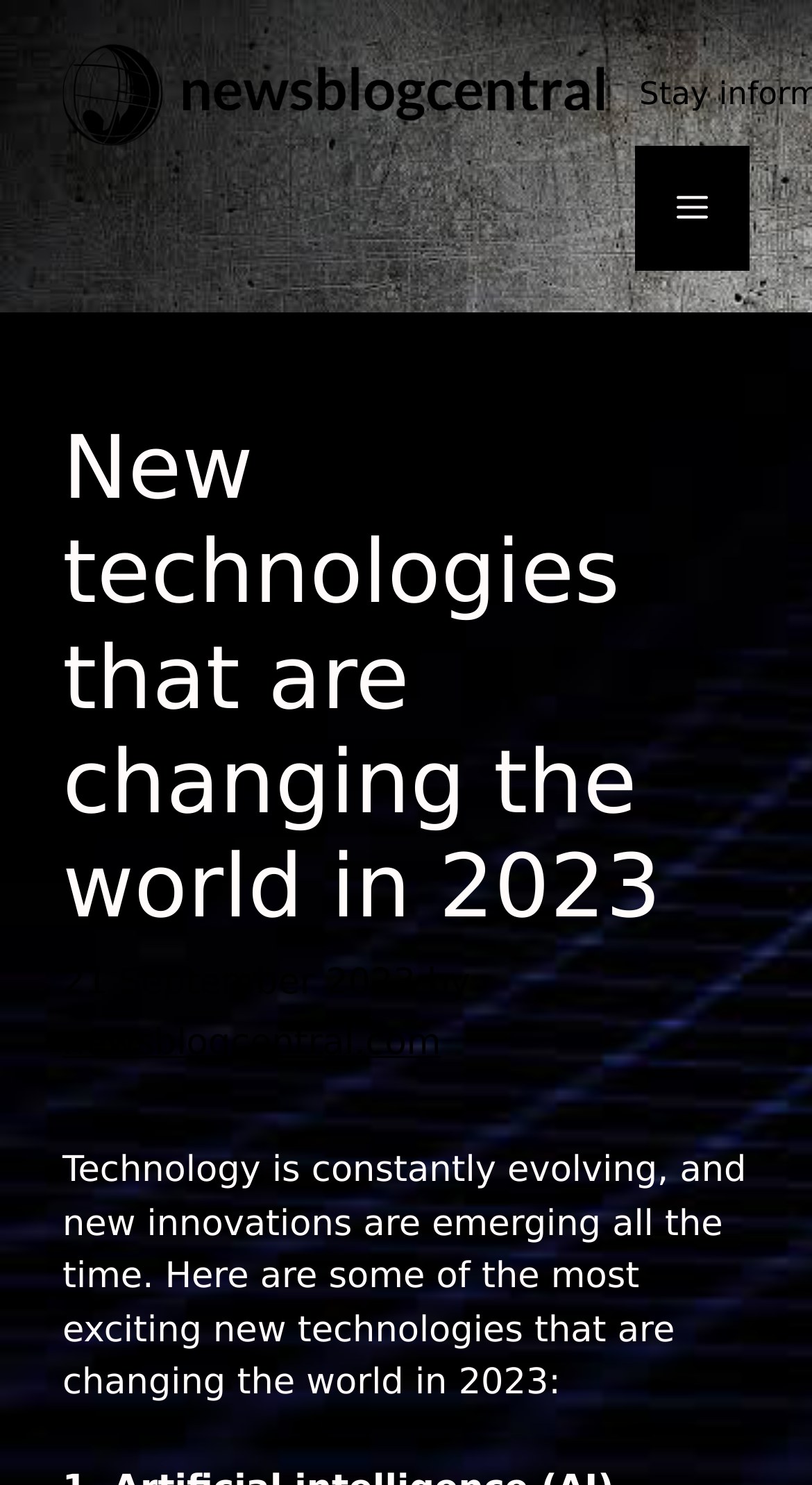Answer succinctly with a single word or phrase:
What is the author of the article?

Not specified